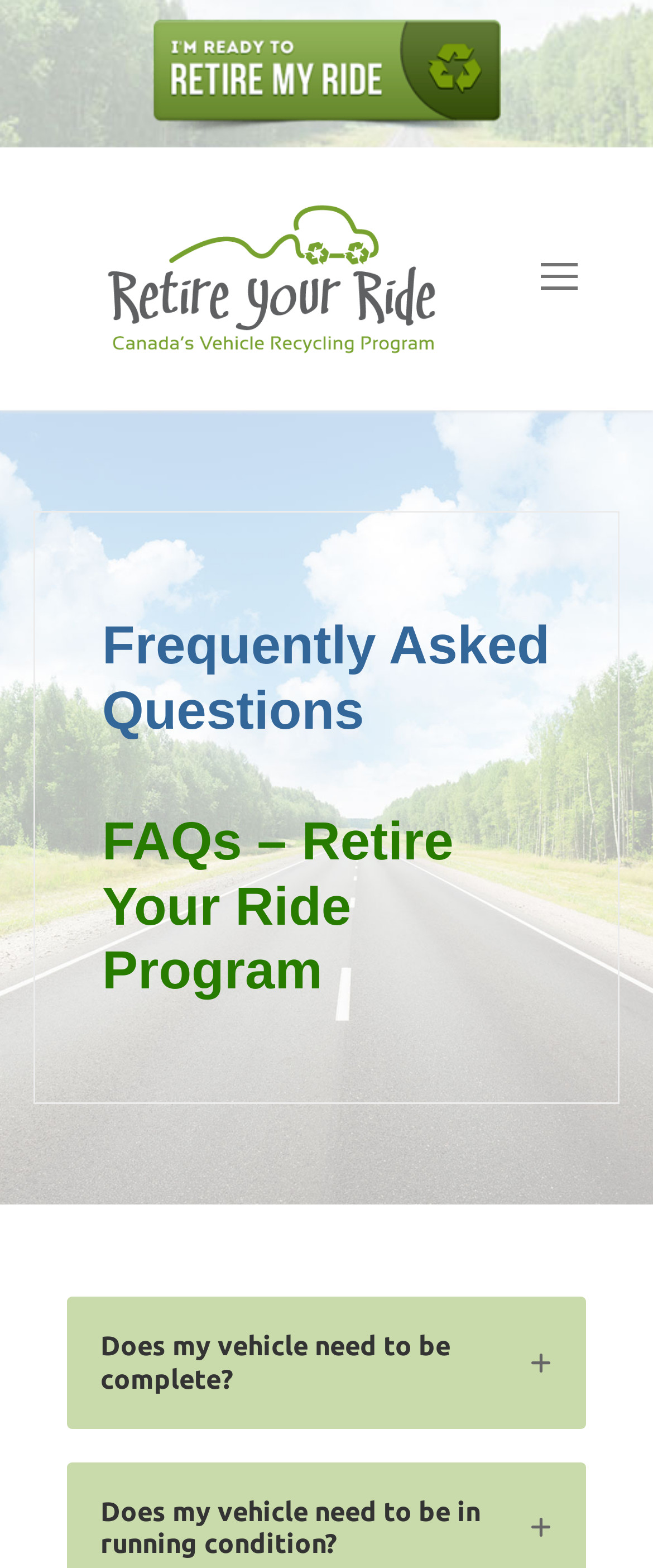What is the name of the program?
Can you provide a detailed and comprehensive answer to the question?

Based on the webpage, I can see that the link 'Retire Your Ride – Canada's Vehicle Recycling Program' is present, which suggests that the program being referred to is 'Retire Your Ride'.